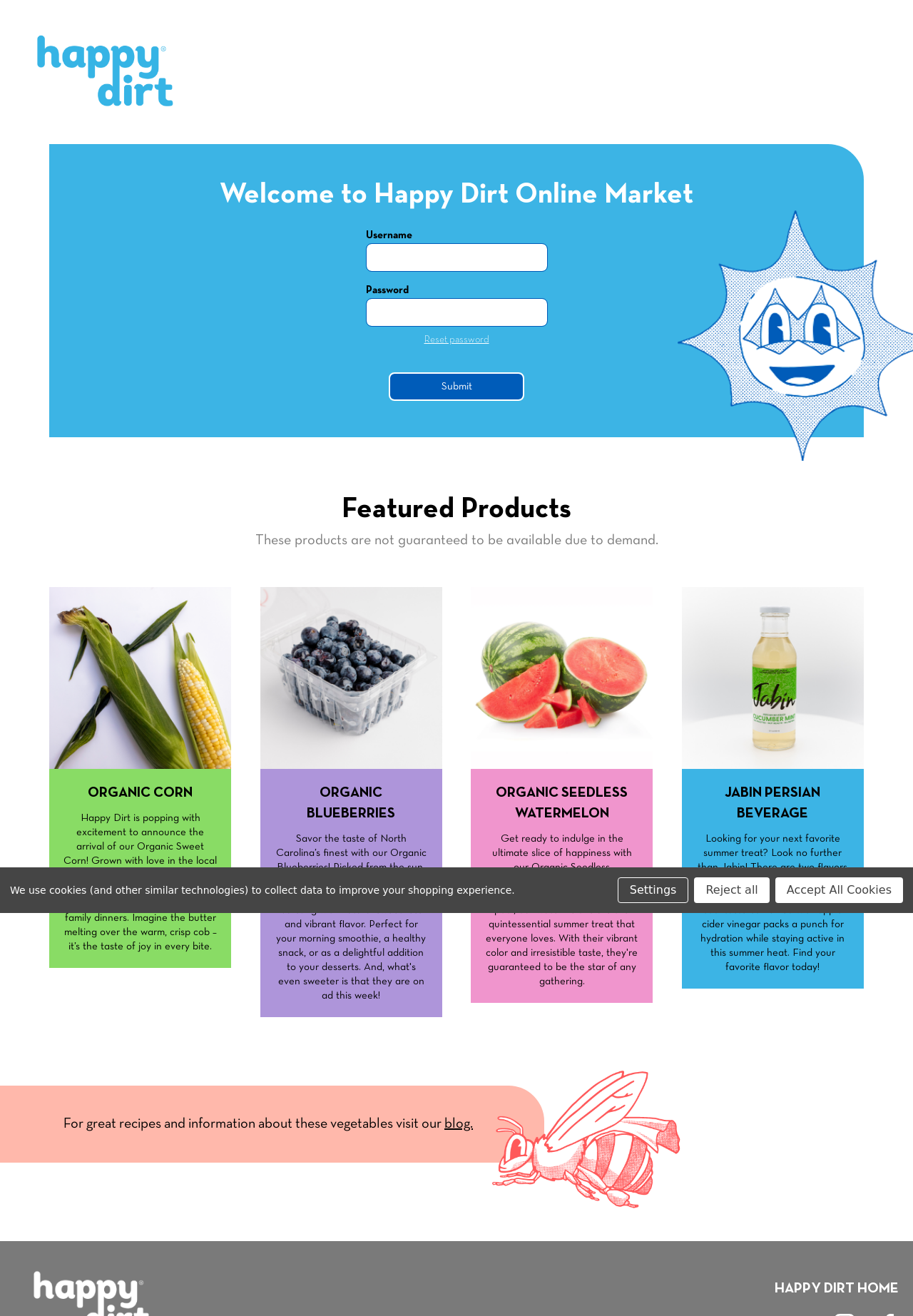What is the purpose of the 'Reset password' link?
Based on the visual, give a brief answer using one word or a short phrase.

Reset user password